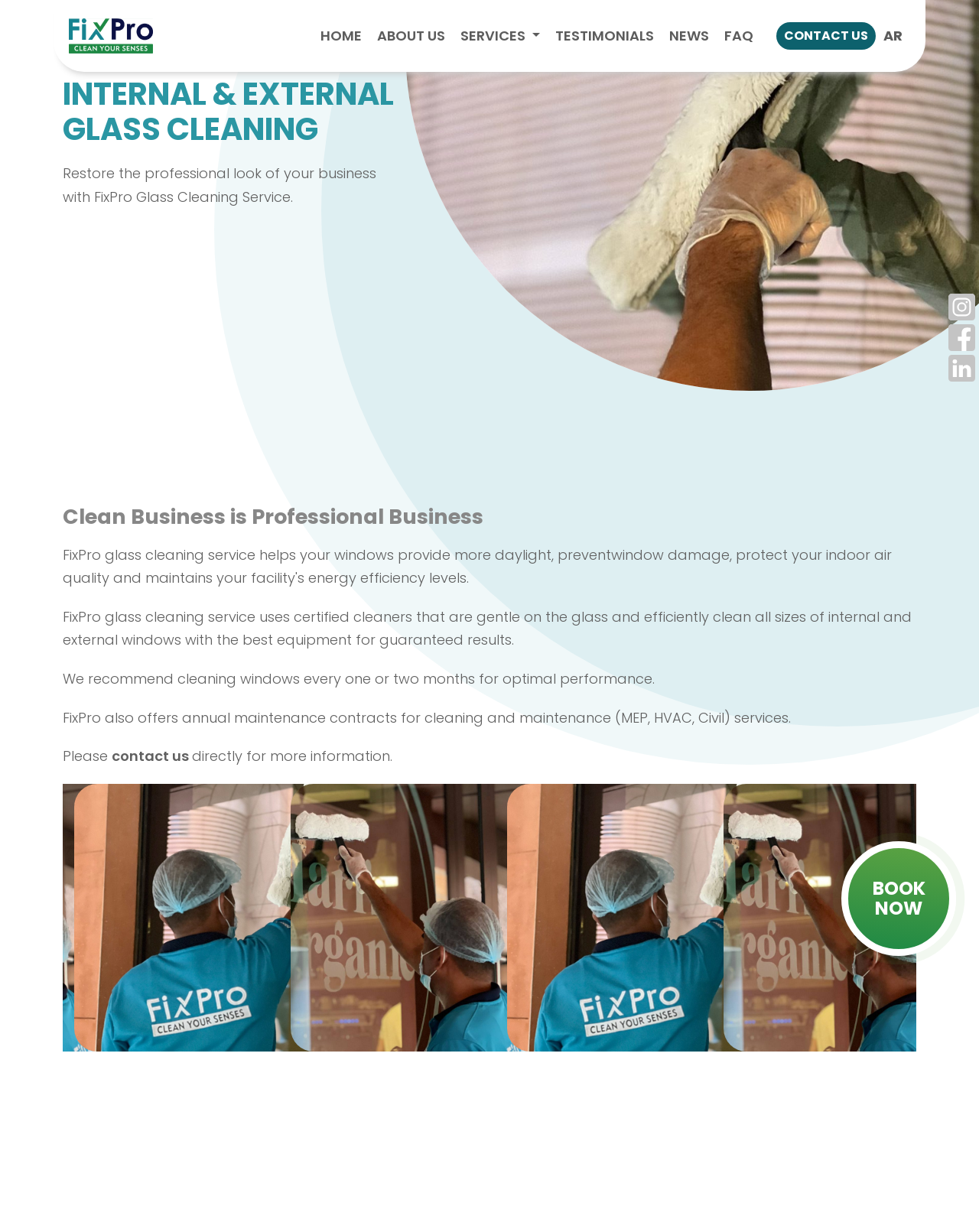How many social media links are there?
Based on the image, provide a one-word or brief-phrase response.

3